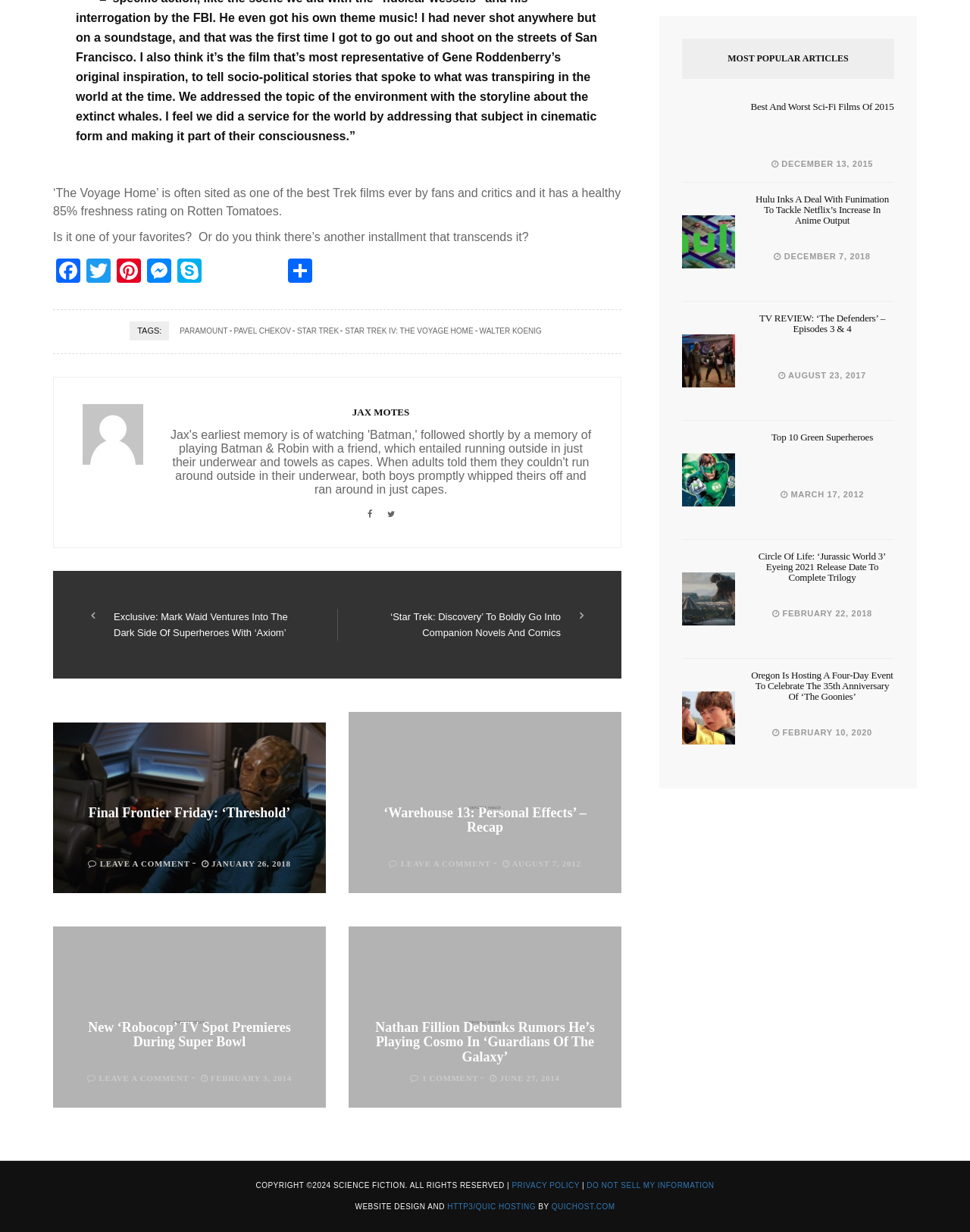Please find the bounding box coordinates for the clickable element needed to perform this instruction: "View article about Warehouse 13: Personal Effects".

[0.359, 0.578, 0.641, 0.733]